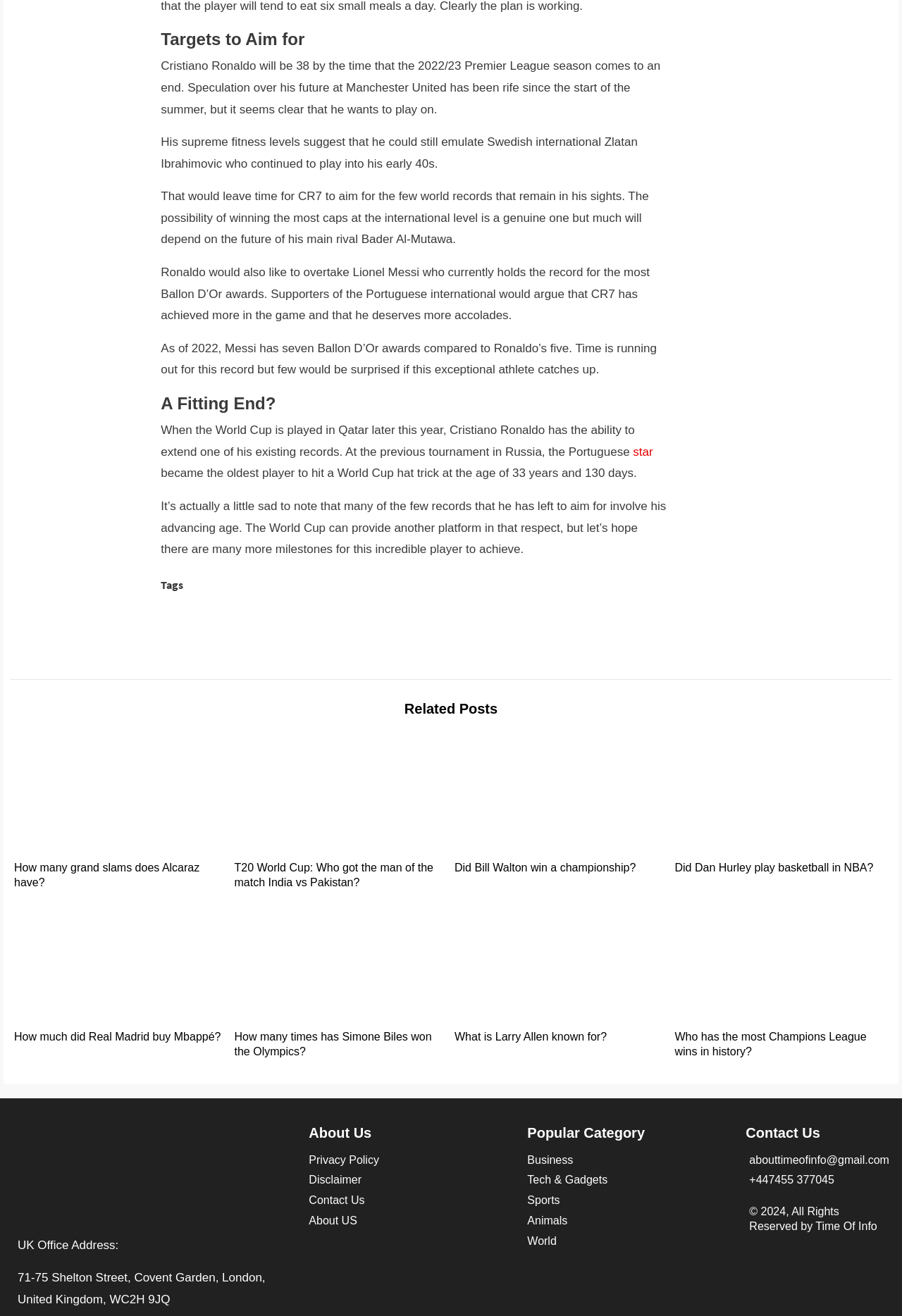Highlight the bounding box of the UI element that corresponds to this description: "alt="Real Madrid, Champions League"".

[0.748, 0.724, 0.984, 0.735]